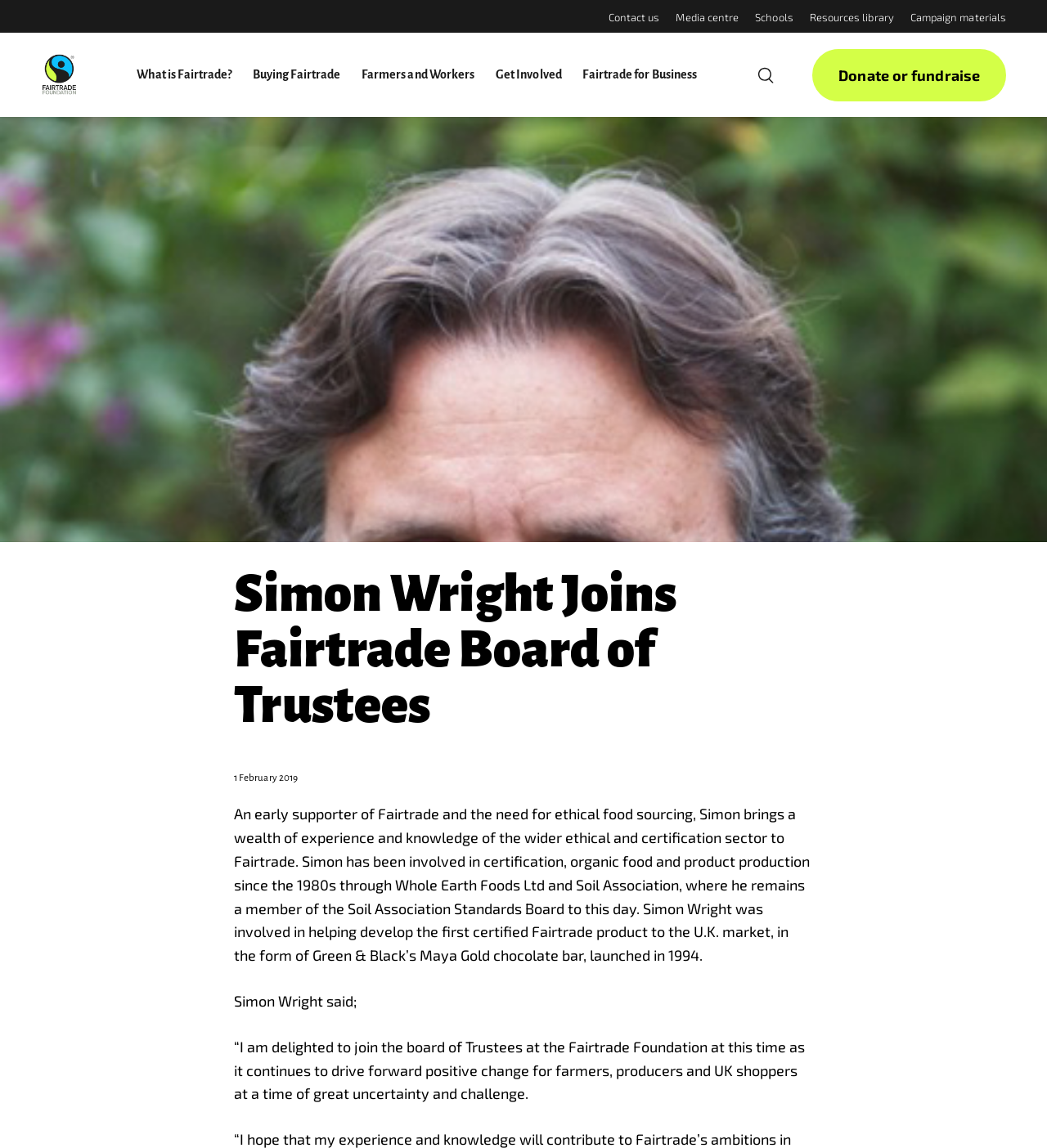Specify the bounding box coordinates of the element's region that should be clicked to achieve the following instruction: "Click Contact us". The bounding box coordinates consist of four float numbers between 0 and 1, in the format [left, top, right, bottom].

[0.581, 0.009, 0.63, 0.02]